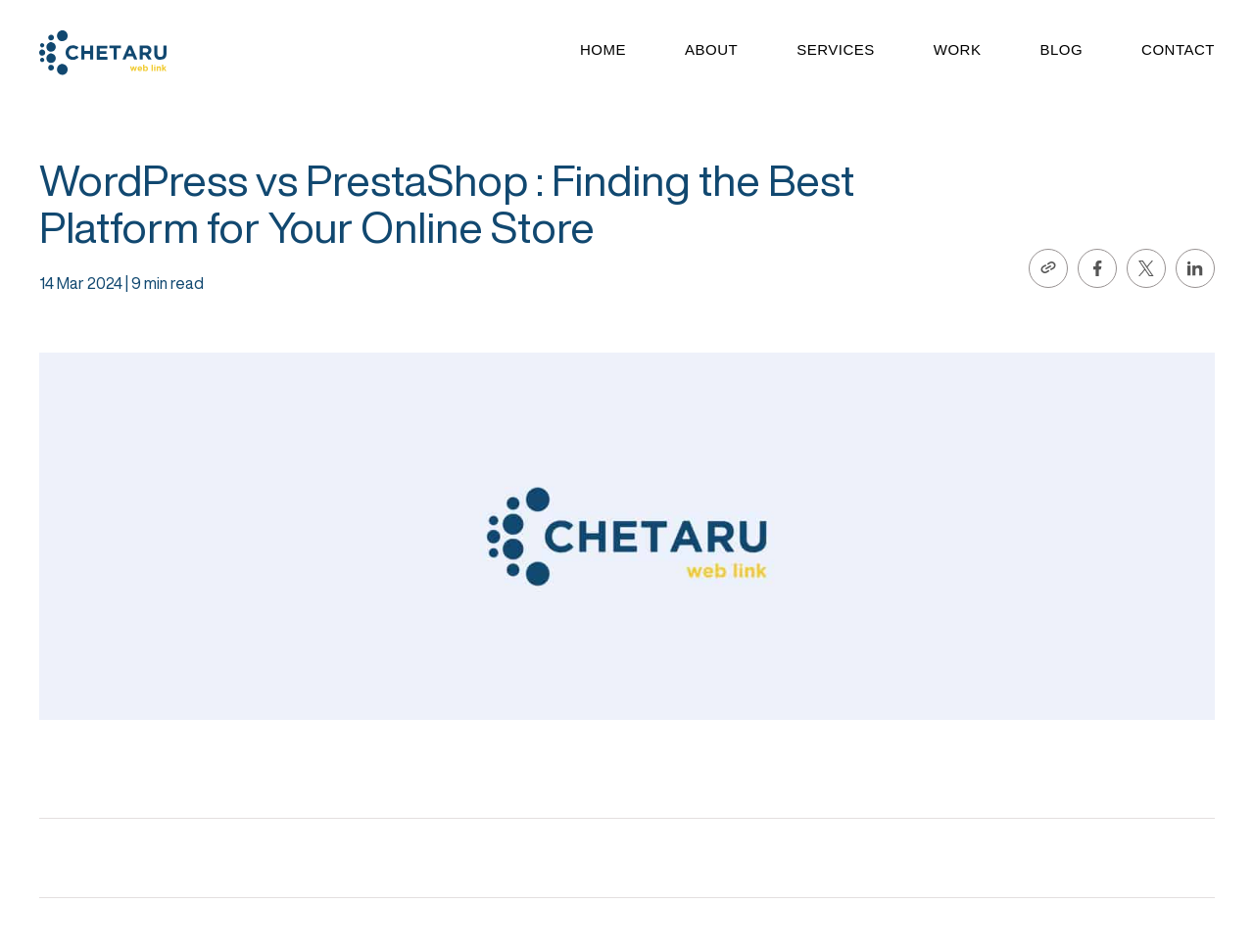What is the name of the website?
Provide a detailed answer to the question, using the image to inform your response.

I determined the name of the website by looking at the top-left corner of the webpage, where I found a link with the text 'Chetaru' and an image with the same description.